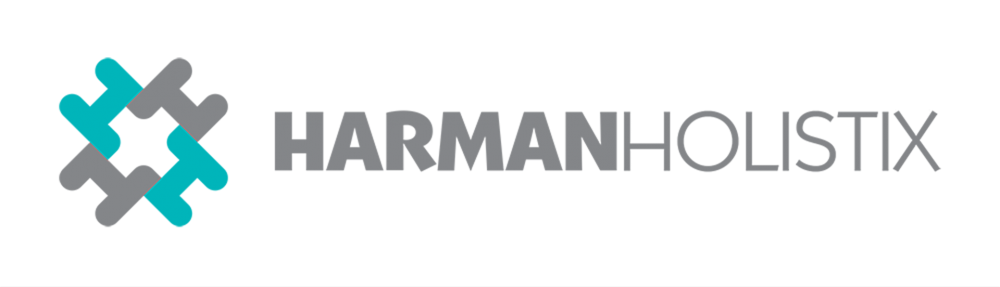Can you give a detailed response to the following question using the information from the image? What font style is used for 'HOLISTIX'?

The caption states that the name 'HARMAN' is prominently showcased in bold gray letters, followed by 'HOLISTIX' in a lighter, sleek font, indicating that the font style used for 'HOLISTIX' is lighter and sleeker compared to the bold font used for 'HARMAN'.